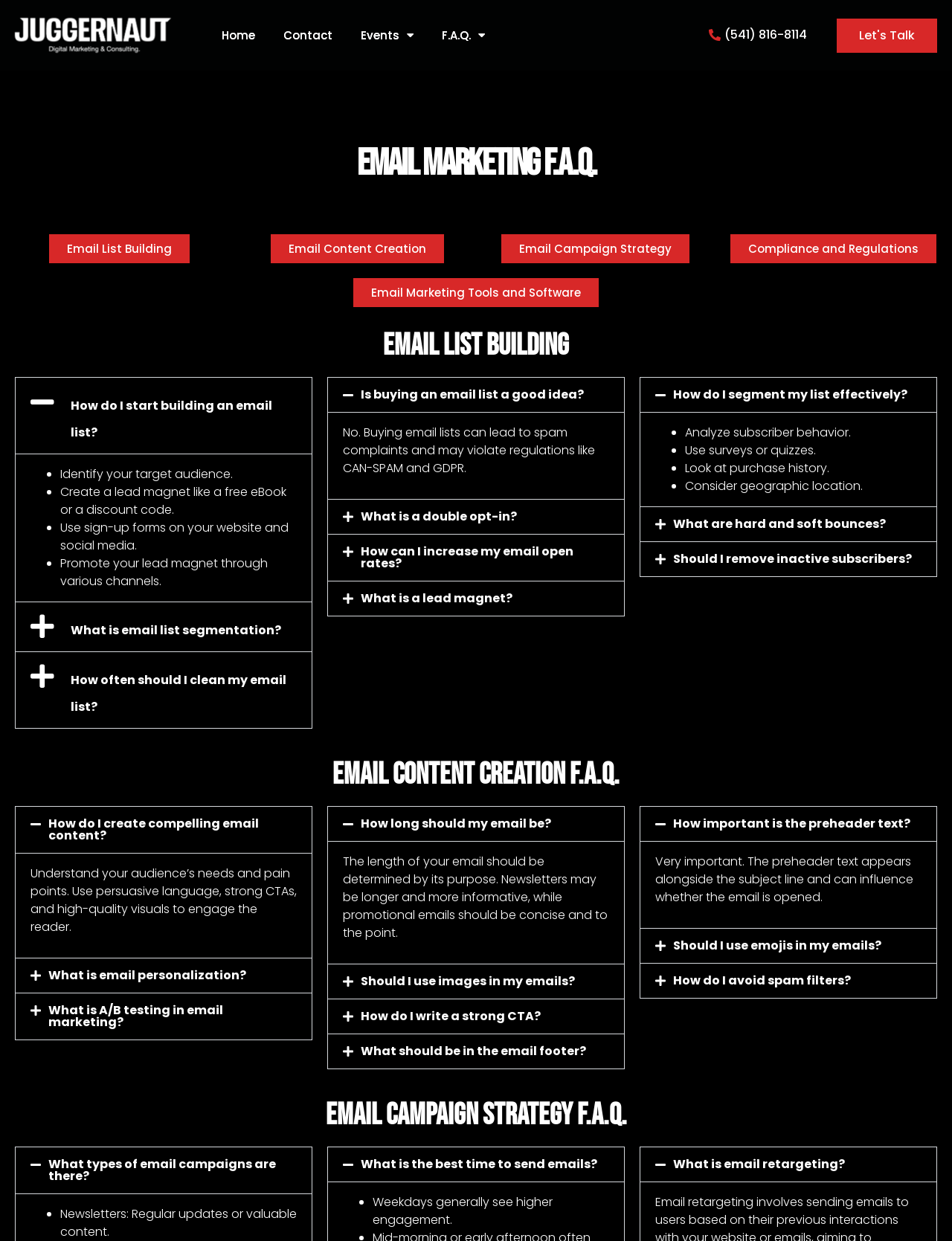Provide a short answer using a single word or phrase for the following question: 
What is the purpose of the 'Let's Talk' button?

To contact the company